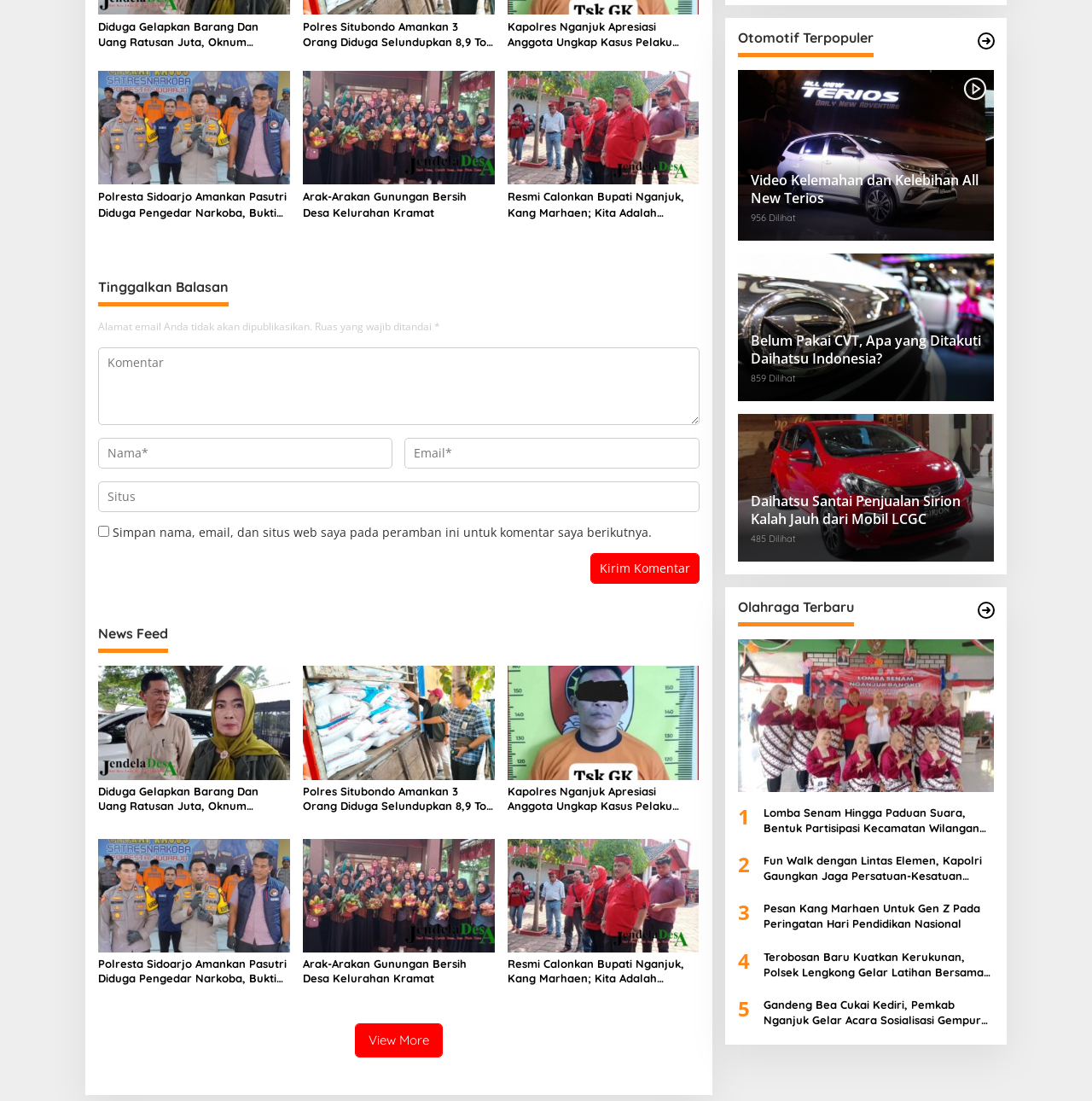Find the bounding box coordinates of the element to click in order to complete the given instruction: "Check the latest Otomotif news."

[0.675, 0.028, 0.91, 0.052]